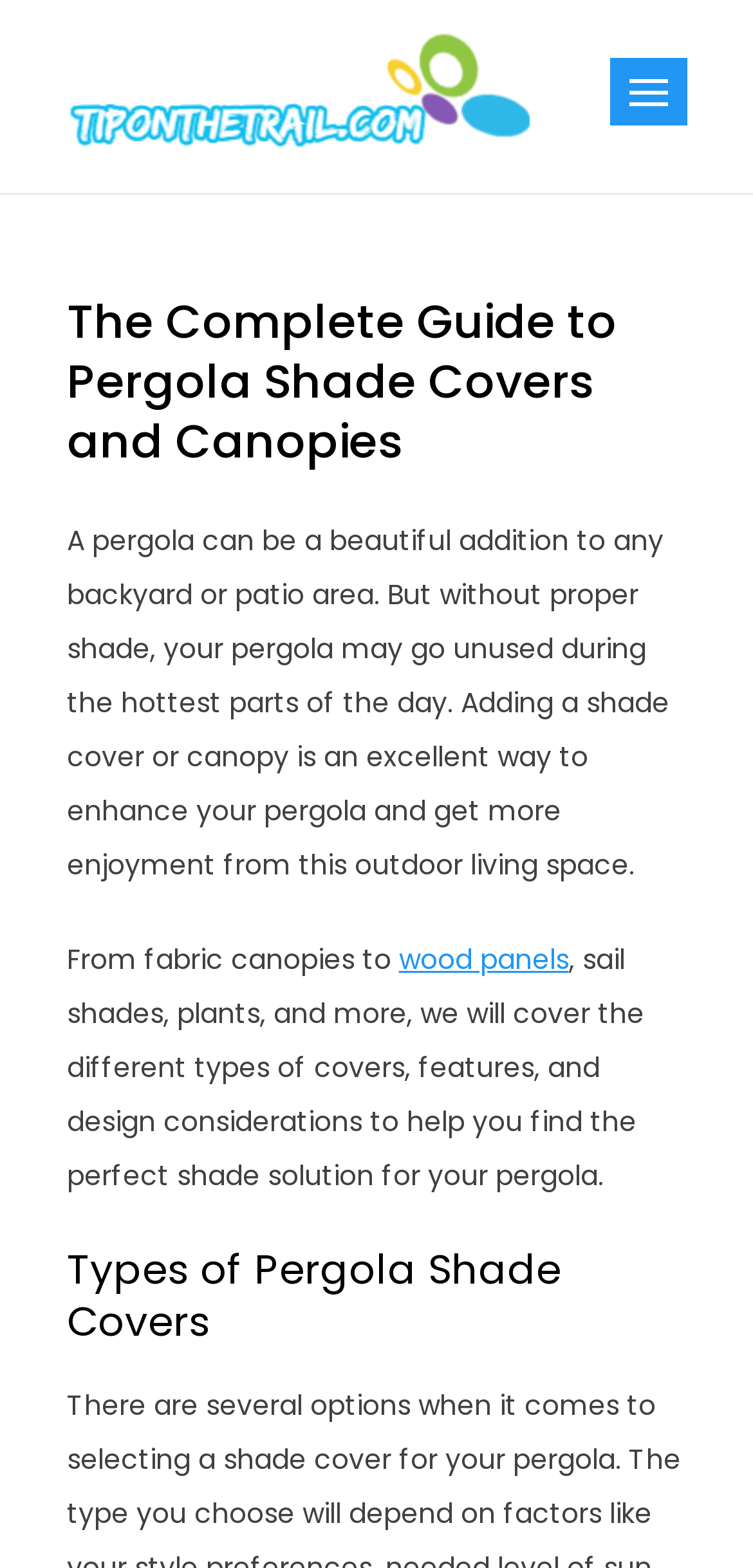What is the focus of the webpage?
Use the image to give a comprehensive and detailed response to the question.

The webpage is focused on providing a guide to understanding different types of pergola shade covers, features, and design considerations to help find the perfect shade solution for a pergola.